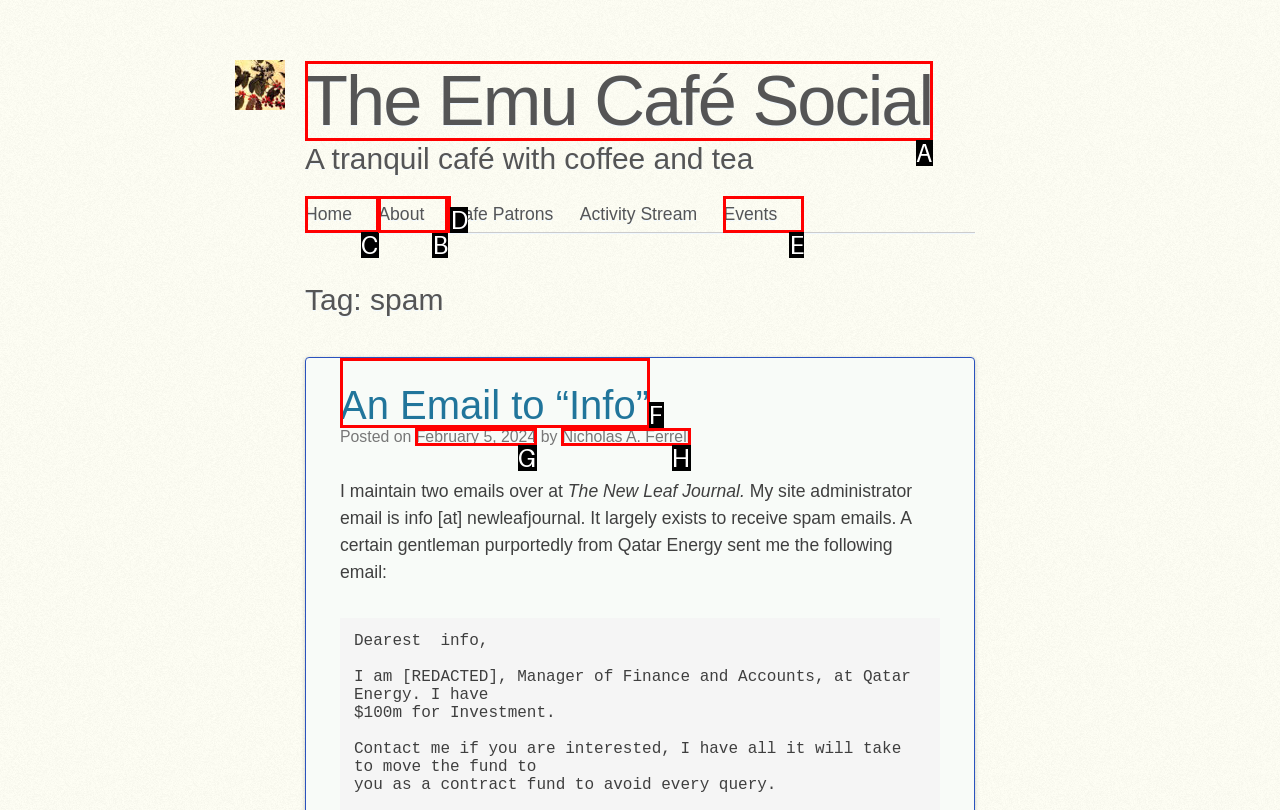Identify the bounding box that corresponds to: The Emu Café Social
Respond with the letter of the correct option from the provided choices.

A